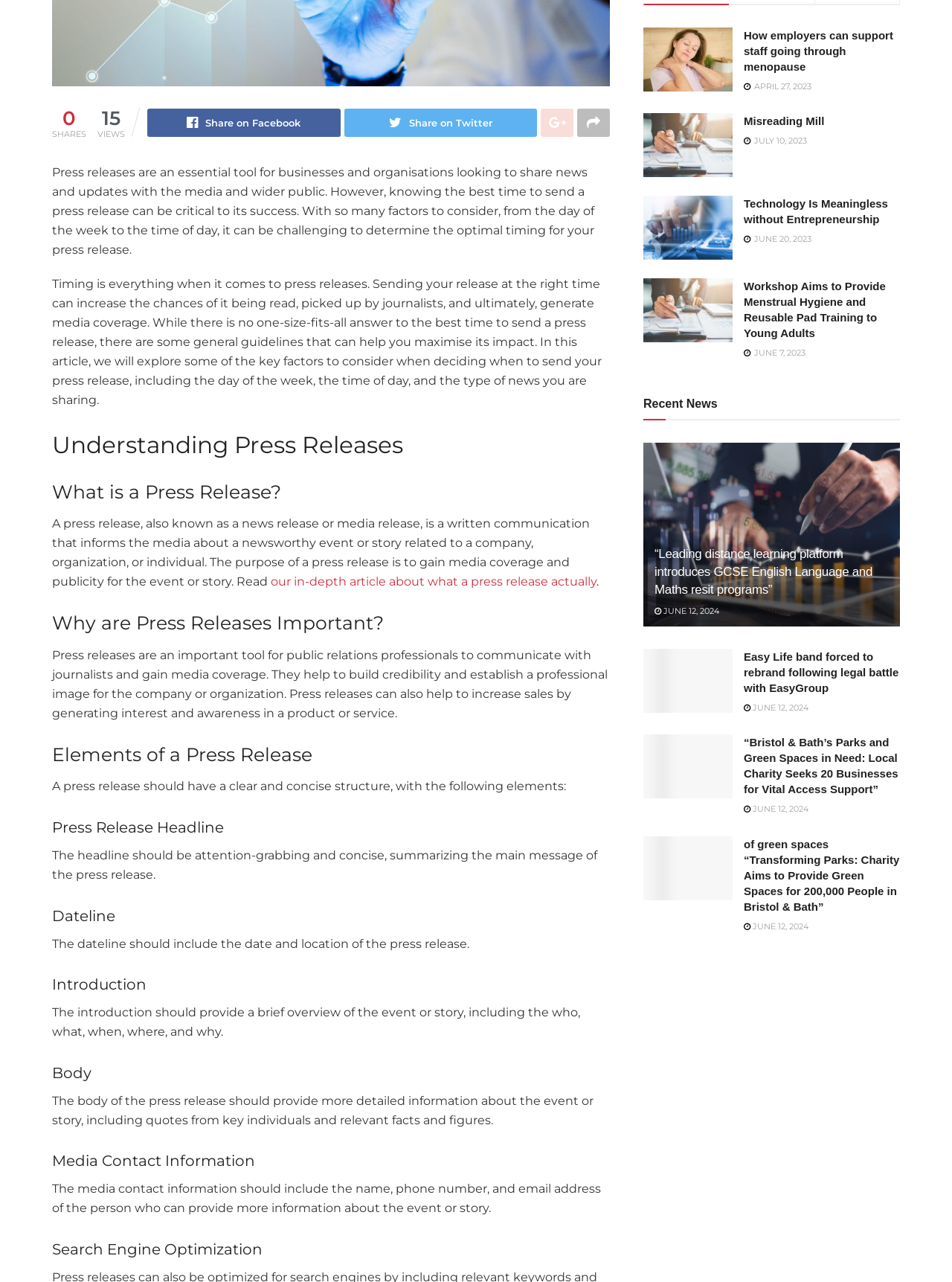Find the bounding box coordinates corresponding to the UI element with the description: "Misreading Mill". The coordinates should be formatted as [left, top, right, bottom], with values as floats between 0 and 1.

[0.781, 0.09, 0.866, 0.099]